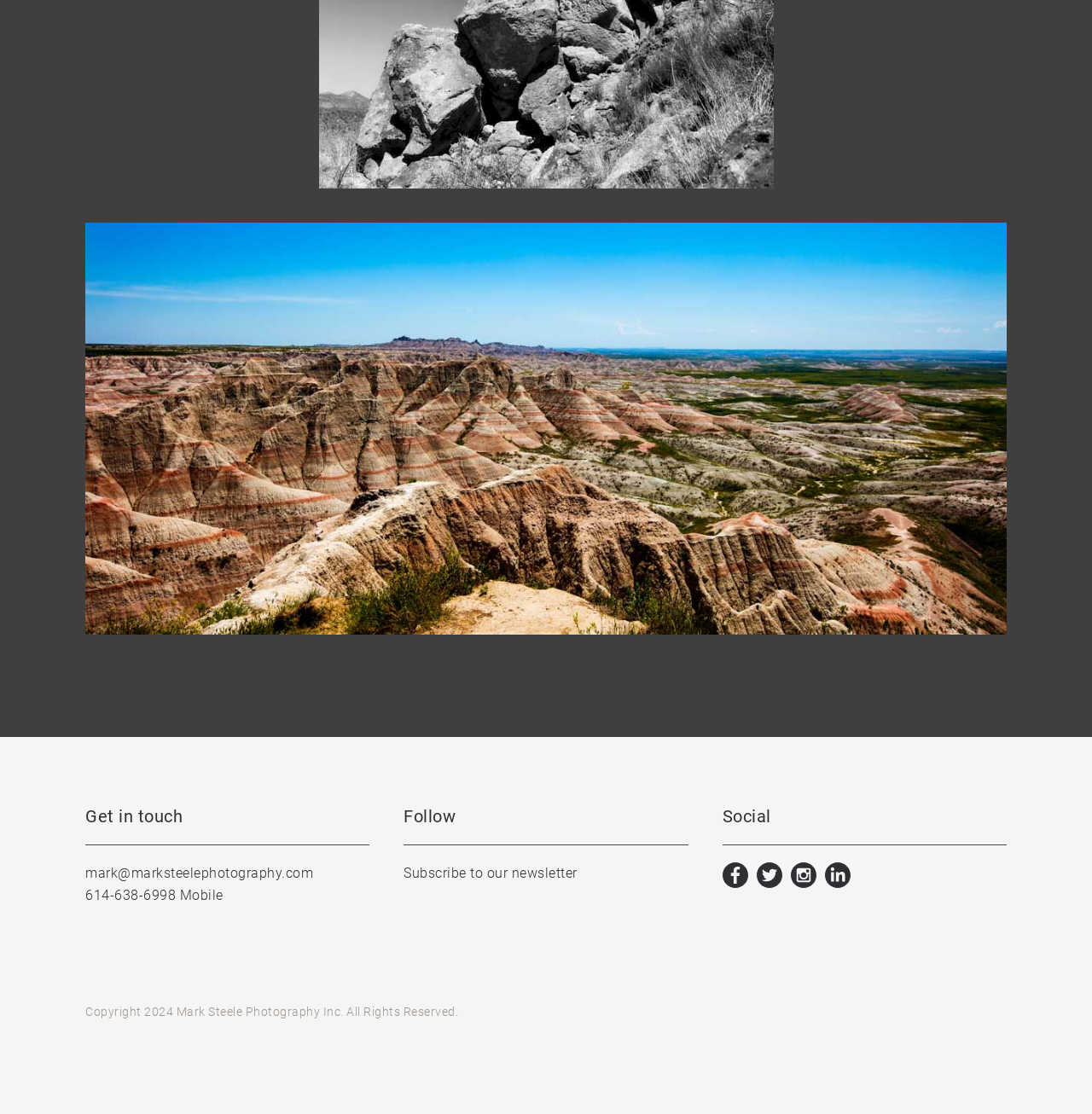Using the webpage screenshot, locate the HTML element that fits the following description and provide its bounding box: "Subscribe to our newsletter".

[0.37, 0.776, 0.529, 0.791]